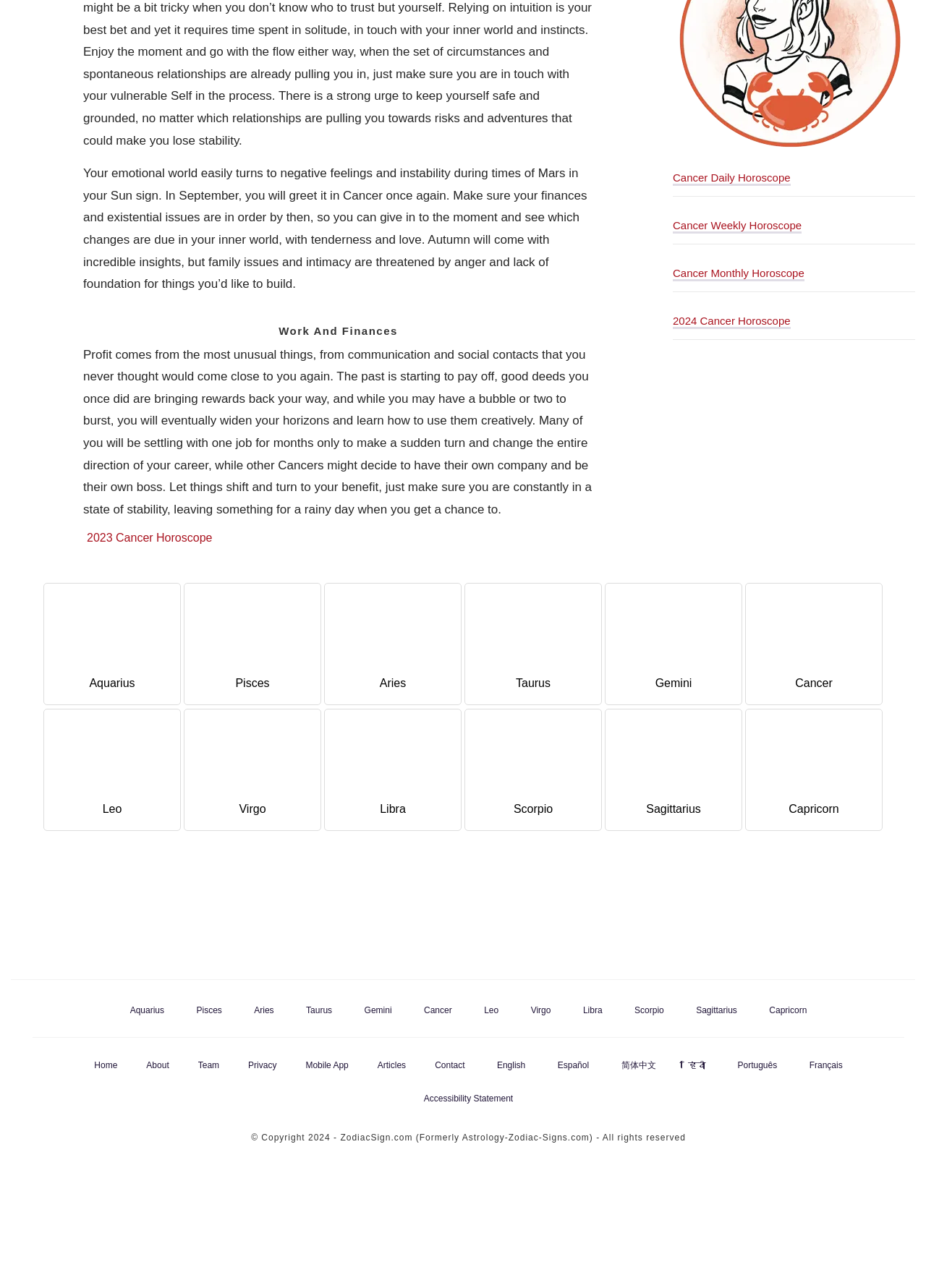Please identify the bounding box coordinates of the element I need to click to follow this instruction: "View the Cancer Daily Horoscope".

[0.727, 0.133, 0.854, 0.144]